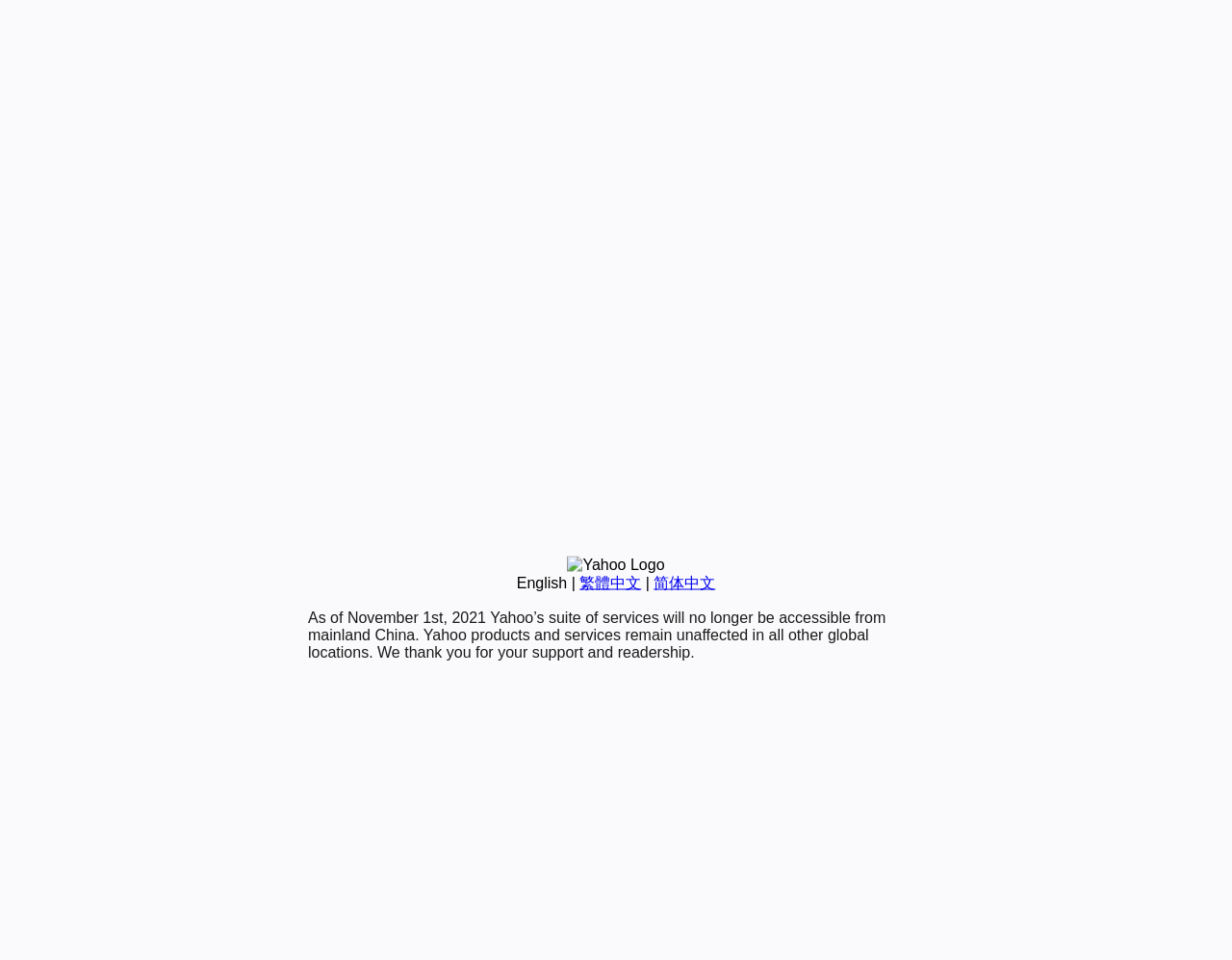Determine the bounding box of the UI component based on this description: "简体中文". The bounding box coordinates should be four float values between 0 and 1, i.e., [left, top, right, bottom].

[0.531, 0.598, 0.581, 0.615]